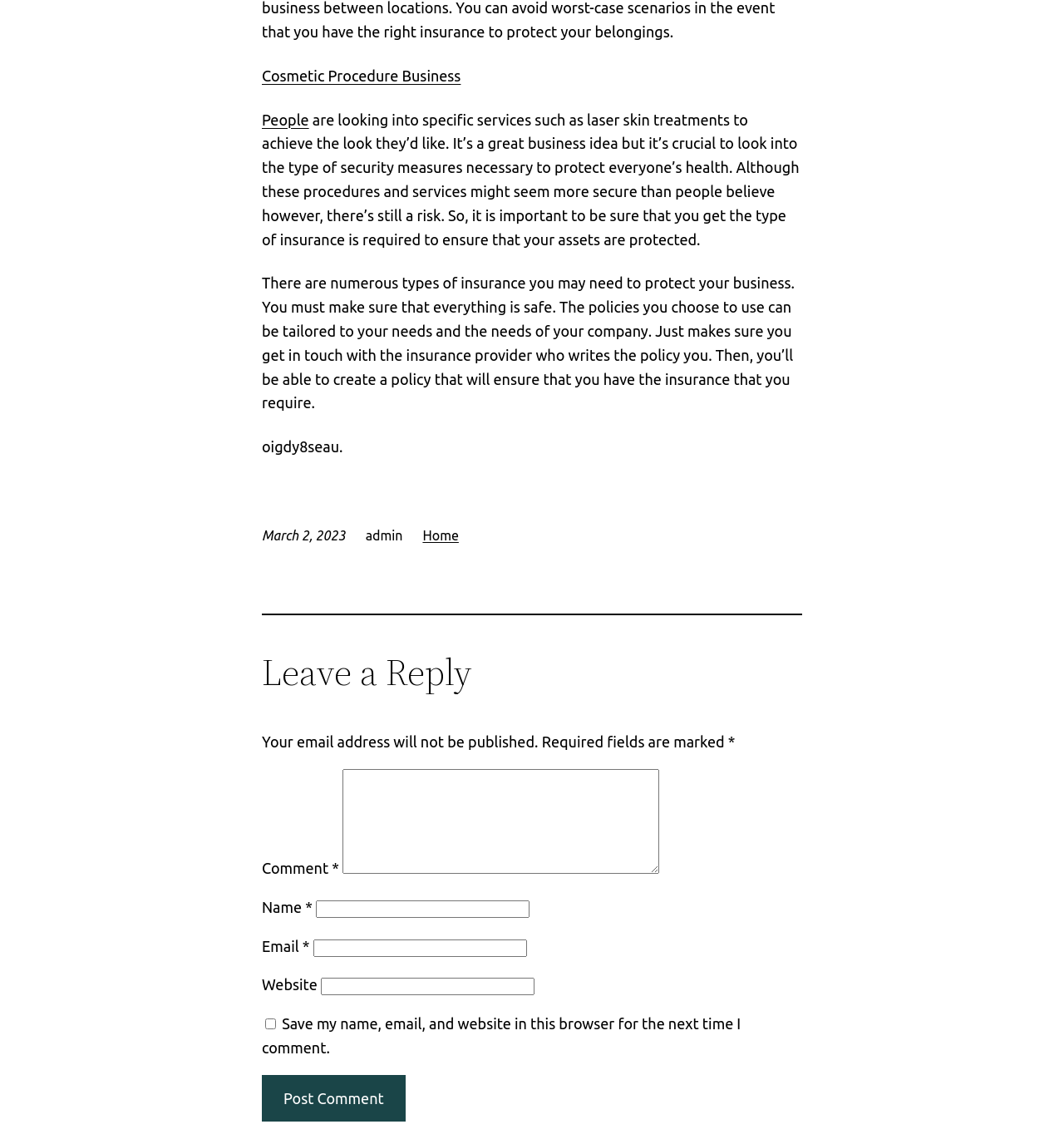Locate the bounding box coordinates of the element that should be clicked to execute the following instruction: "Click on 'Cosmetic Procedure Business'".

[0.246, 0.059, 0.433, 0.073]